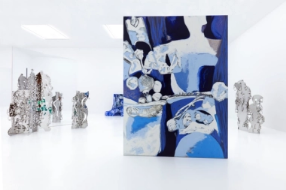Use a single word or phrase to answer the question: 
What is the dominant color of the central artwork?

Deep blues and whites